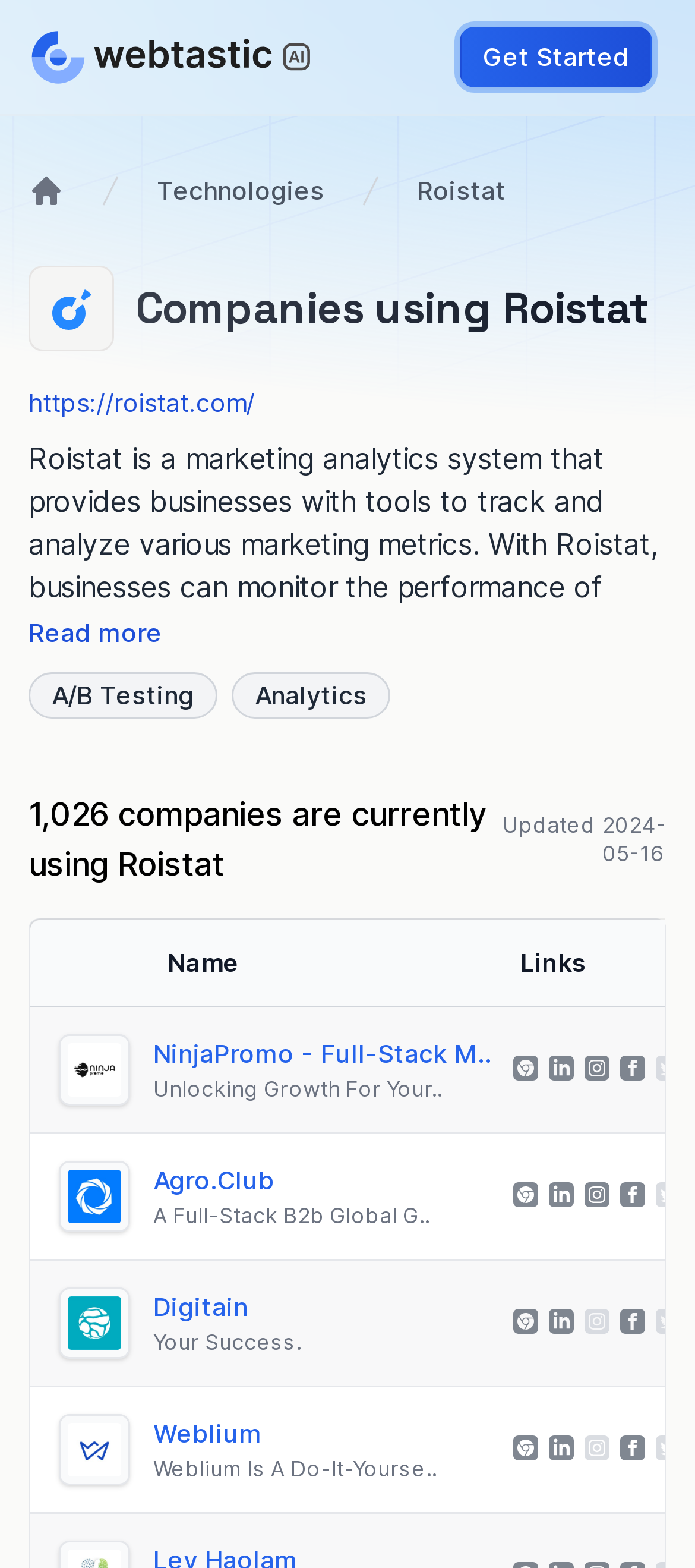Provide an in-depth description of the elements and layout of the webpage.

This webpage is about Roistat, a marketing analytics system. At the top left, there is a Webtastic.ai logo, and next to it, a "Get Started" button. Below the logo, there is a breadcrumb navigation menu with links to "Home", "Technologies", and "Roistat". 

To the right of the navigation menu, there is a heading that reads "Roistat Companies using Roistat". Below this heading, there is an image of the Roistat logo, followed by a link to the Roistat website. 

The main content of the page is an article that describes Roistat as a marketing analytics system that provides businesses with tools to track and analyze various marketing metrics. The article explains that Roistat allows businesses to monitor the performance of their marketing campaigns across different channels, track their website traffic, conversion rates, customer behavior, and other key metrics to help them make data-driven decisions about their marketing strategies.

Below the article, there is a heading that reads "1,026 companies are currently using Roistat". Next to this heading, there is a text that reads "Updated 2024-05-16". 

The main section of the page is a grid that lists 1,026 companies using Roistat. Each grid cell contains a company logo, the company name, and several links to the company's website and social media profiles. The grid cells are arranged in a table format with columns for the company logo, name, and links. There are multiple rows in the grid, each representing a different company.